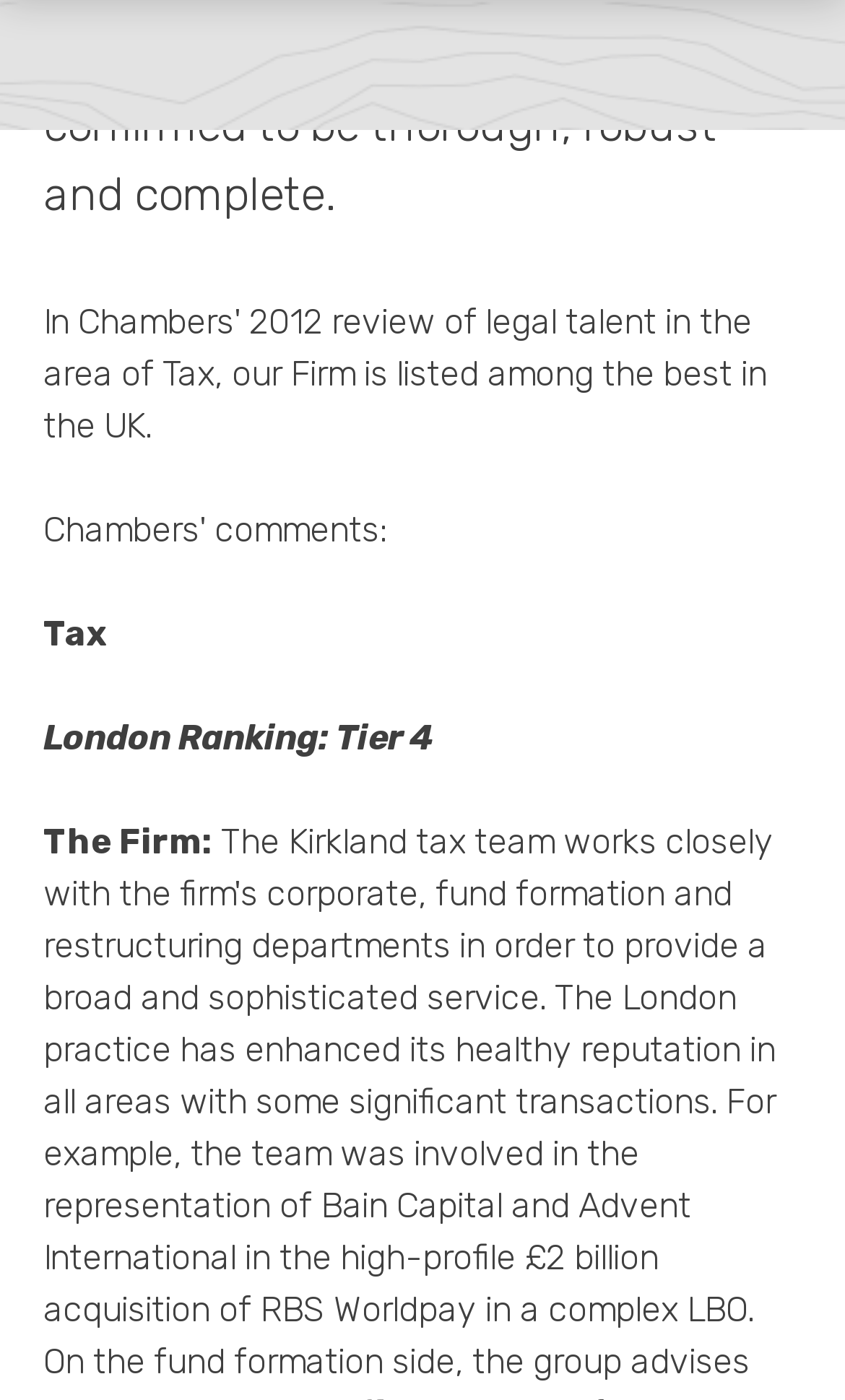What is the copyright year mentioned on the webpage?
Please answer the question as detailed as possible.

I found a StaticText element with the text '© 2024 Kirkland & Ellis LLP' and a bounding box coordinate of [0.051, 0.816, 0.449, 0.838], which indicates that the webpage mentions a copyright year of 2024.